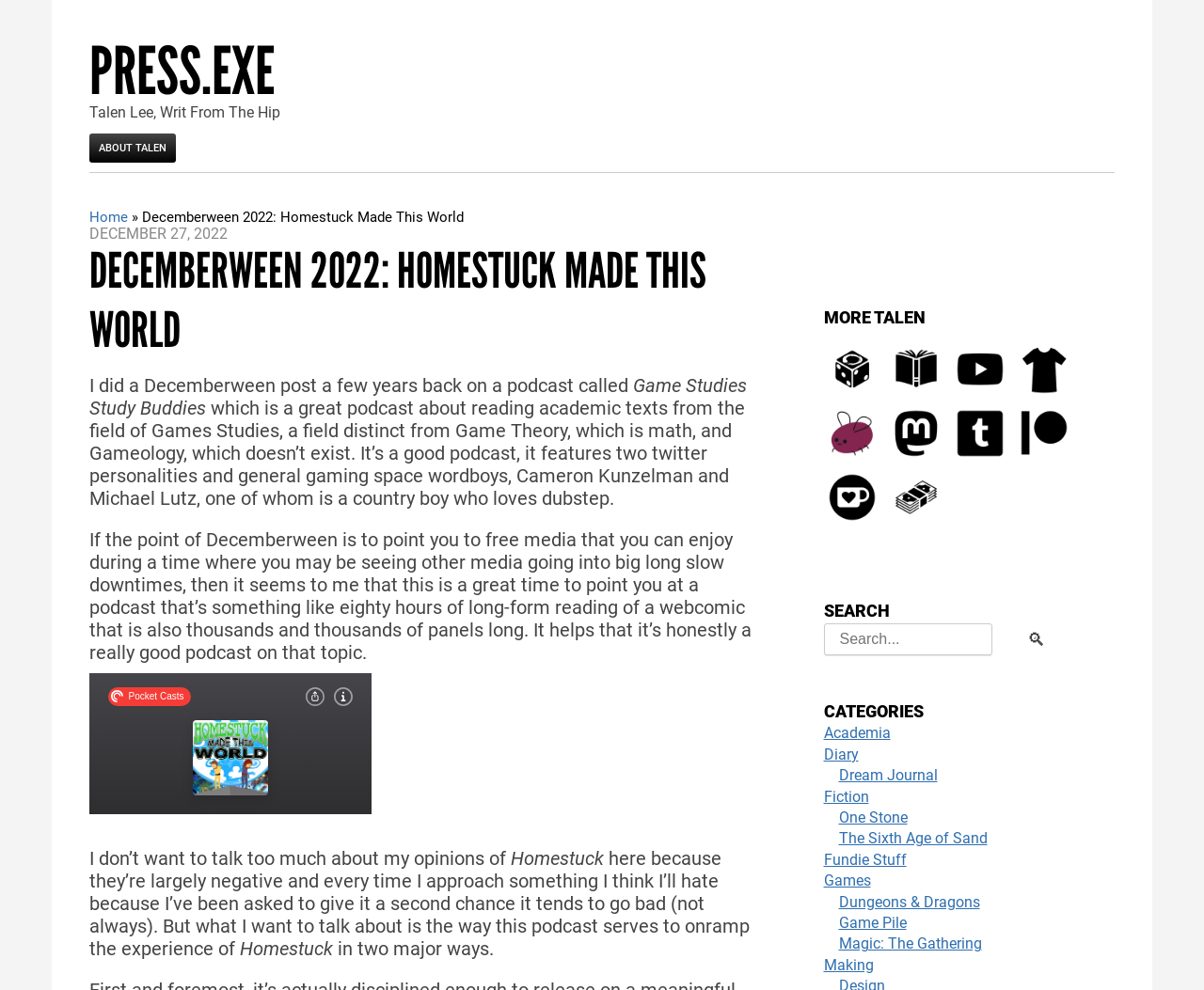What is the name of the podcast mentioned in the post?
Look at the image and answer with only one word or phrase.

Game Studies Study Buddies